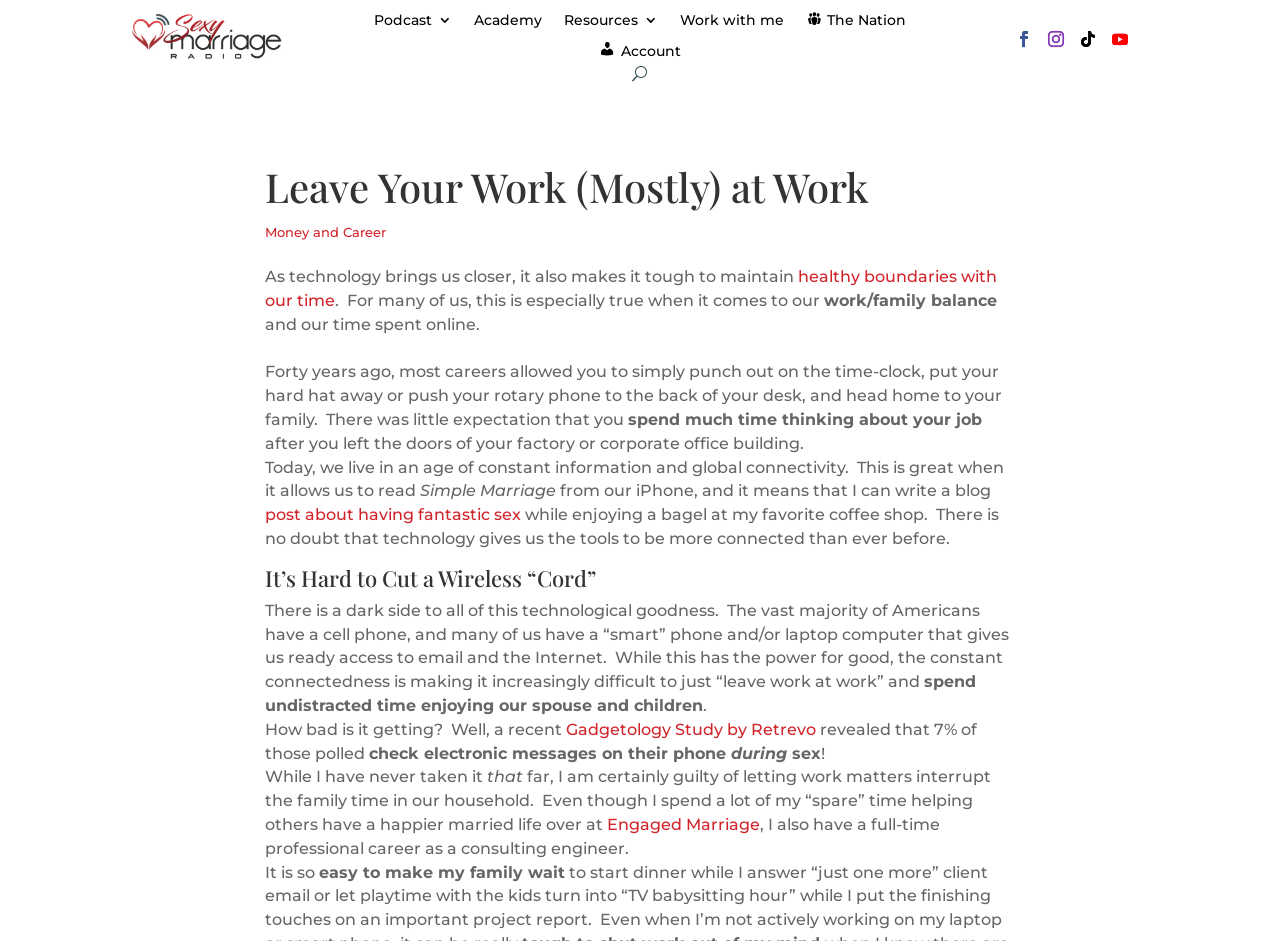Generate the text of the webpage's primary heading.

Leave Your Work (Mostly) at Work